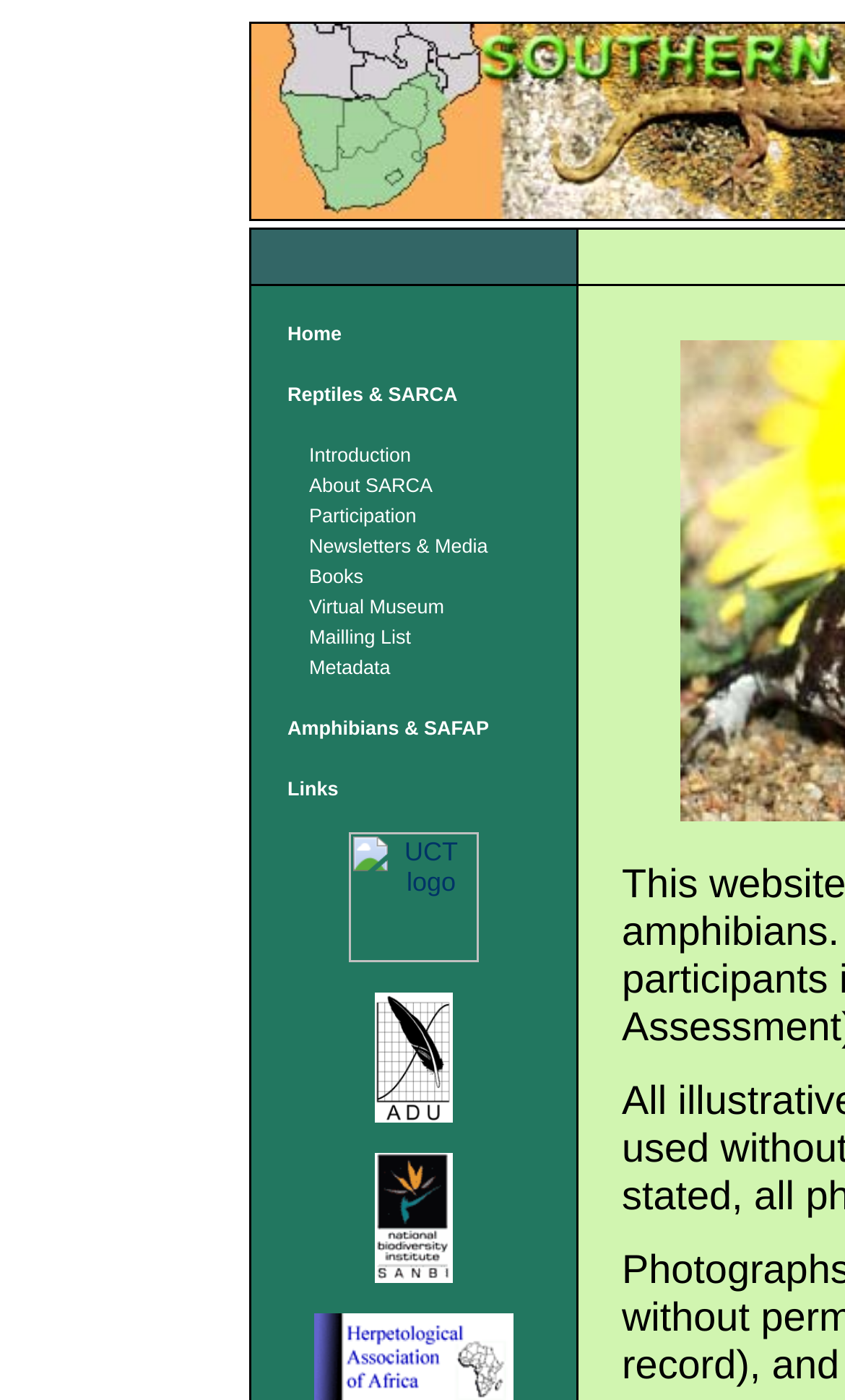Please identify the coordinates of the bounding box for the clickable region that will accomplish this instruction: "Click the 'Reptiles & SARCA' link".

[0.34, 0.269, 0.542, 0.291]